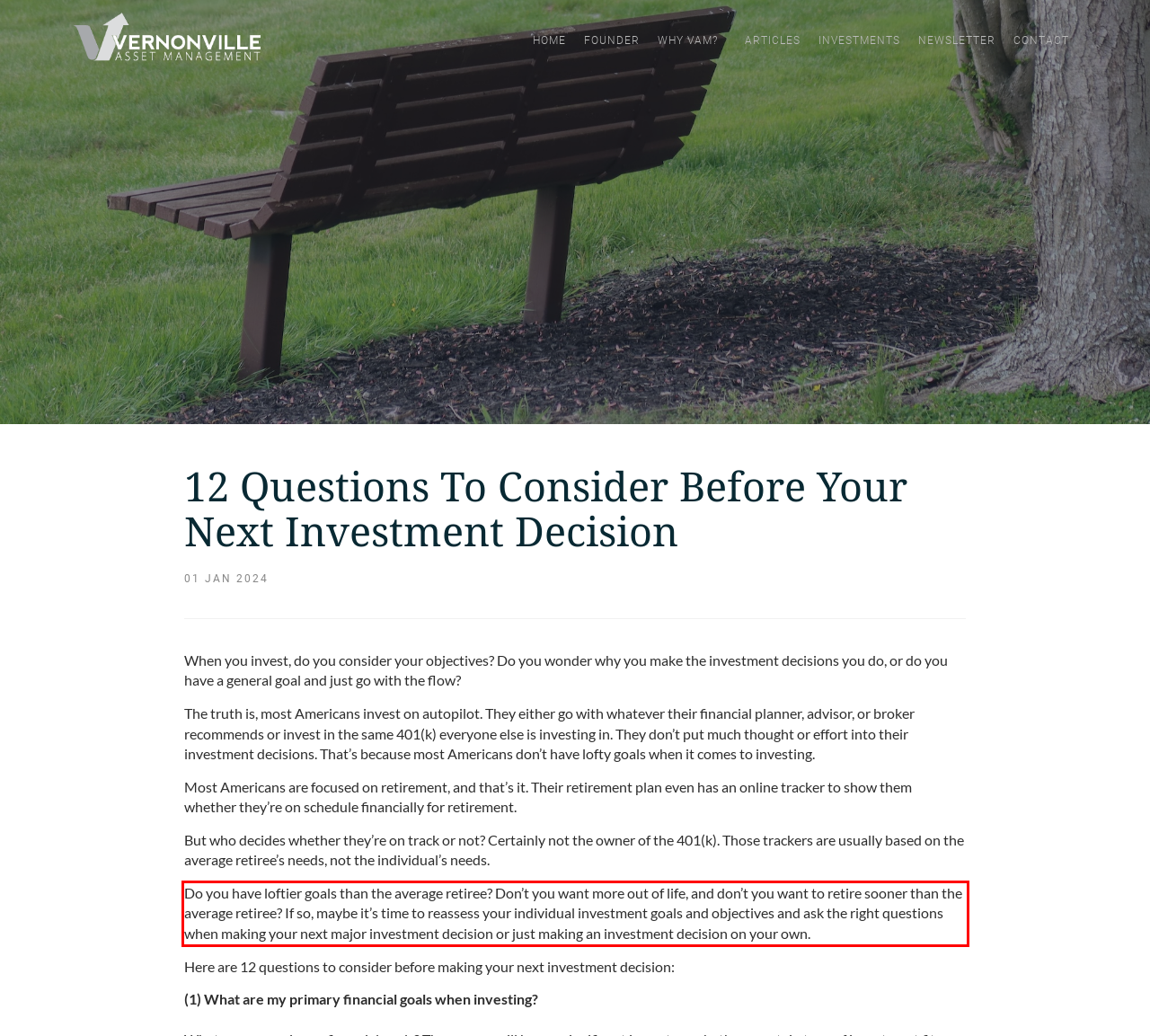Analyze the red bounding box in the provided webpage screenshot and generate the text content contained within.

Do you have loftier goals than the average retiree? Don’t you want more out of life, and don’t you want to retire sooner than the average retiree? If so, maybe it’s time to reassess your individual investment goals and objectives and ask the right questions when making your next major investment decision or just making an investment decision on your own.